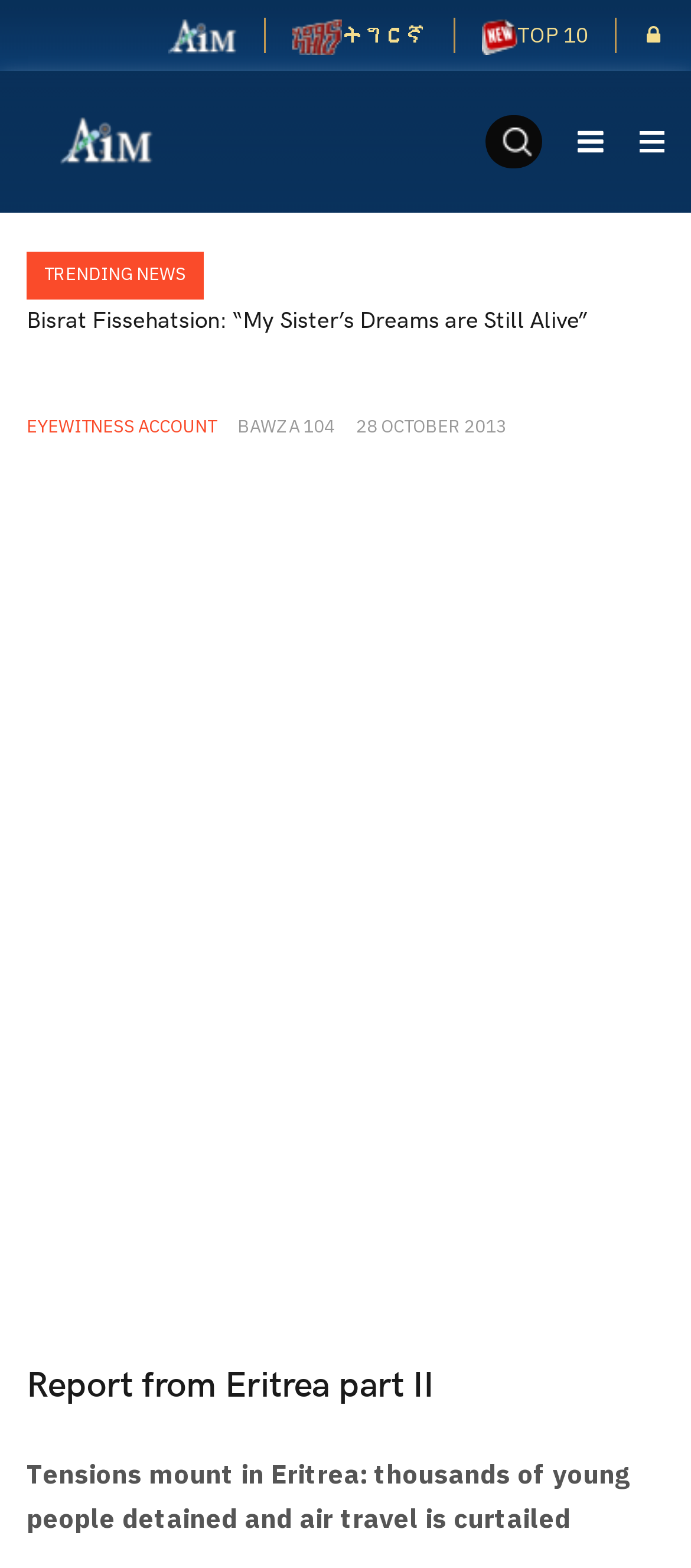Describe all the key features of the webpage in detail.

The webpage appears to be a news article or report from Eritrea, with a focus on the regime's mass raids and arrests of people of "military age" (18-50) and their subsequent detention in military training centers.

At the top of the page, there are four links with accompanying images, including "Asmarino English Pages", "ትግርኛ ትግርኛ", "TOP 10", and "Login". These links are positioned horizontally across the top of the page, with the "Login" link located at the far right.

Below these links, there is a search box and two buttons, one with a magnifying glass icon and another with a hamburger menu icon. These elements are positioned near the top-right corner of the page.

The main content of the page is divided into sections, with headings and subheadings. The first section is titled "TRENDING NEWS", and below it, there is a heading that reads "The Story of Cesarino and his Big Dreams for Eritrea". This section contains a link to the story, as well as a description list with three details: "EYEWITNESS ACCOUNT", "BAWZA 104", and a timestamp "28 OCTOBER 2013".

Below this section, there is a large header that spans the width of the page, containing an iframe with an advertisement. Below the advertisement, there is another heading that reads "Report from Eritrea part II", which is also a link. This section contains a static text that summarizes the report, stating that "Tensions mount in Eritrea: thousands of young people detained and air travel is curtailed".

Overall, the webpage has a simple layout with a focus on presenting news articles and reports, with various links, images, and interactive elements scattered throughout the page.